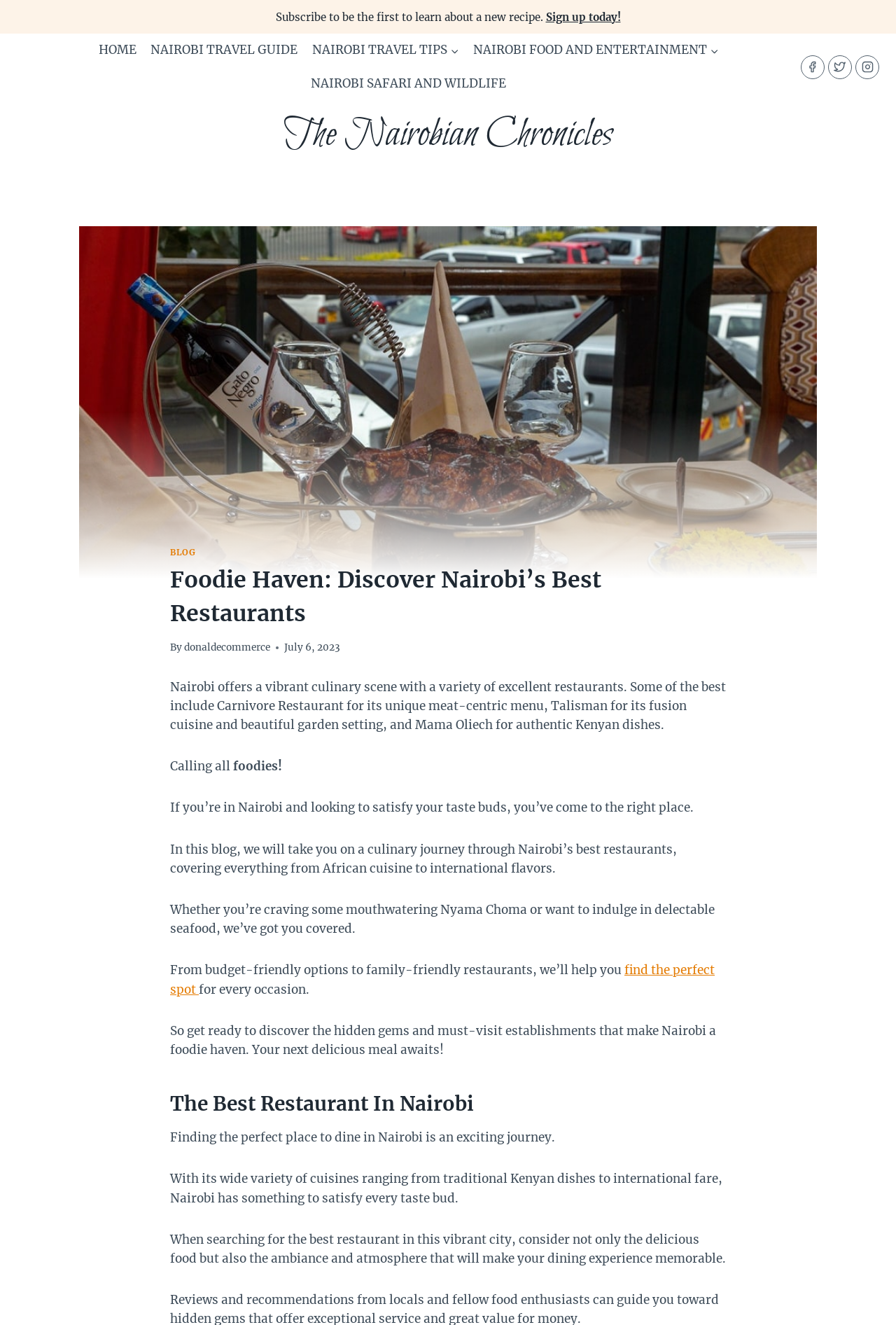Articulate a detailed summary of the webpage's content and design.

This webpage is about discovering the best restaurants in Nairobi, Kenya. At the top, there is a subscription box with a call-to-action button "Sign up today!" next to a text "Subscribe to be the first to learn about a new recipe." Below this, there is a primary navigation menu with links to "HOME", "NAIROBI TRAVEL GUIDE", "NAIROBI TRAVEL TIPS", "NAIROBI FOOD AND ENTERTAINMENT", and "NAIROBI SAFARI AND WILDLIFE". 

On the top right, there are social media links to Facebook, Twitter, and Instagram, each accompanied by an image of the respective platform's logo. 

The main content of the webpage is divided into sections. The first section has a heading "Foodie Haven: Discover Nairobi’s Best Restaurants" and a subheading "By donaldecommerce" with a date "July 6, 2023". Below this, there is a brief introduction to Nairobi's culinary scene, highlighting its vibrant and diverse restaurants. 

The following sections describe the purpose of the blog, which is to guide readers through Nairobi's best restaurants, covering various cuisines and options for different occasions. The text is divided into paragraphs, with some links and headings scattered throughout. 

At the bottom of the page, there is a "Scroll to top" button.